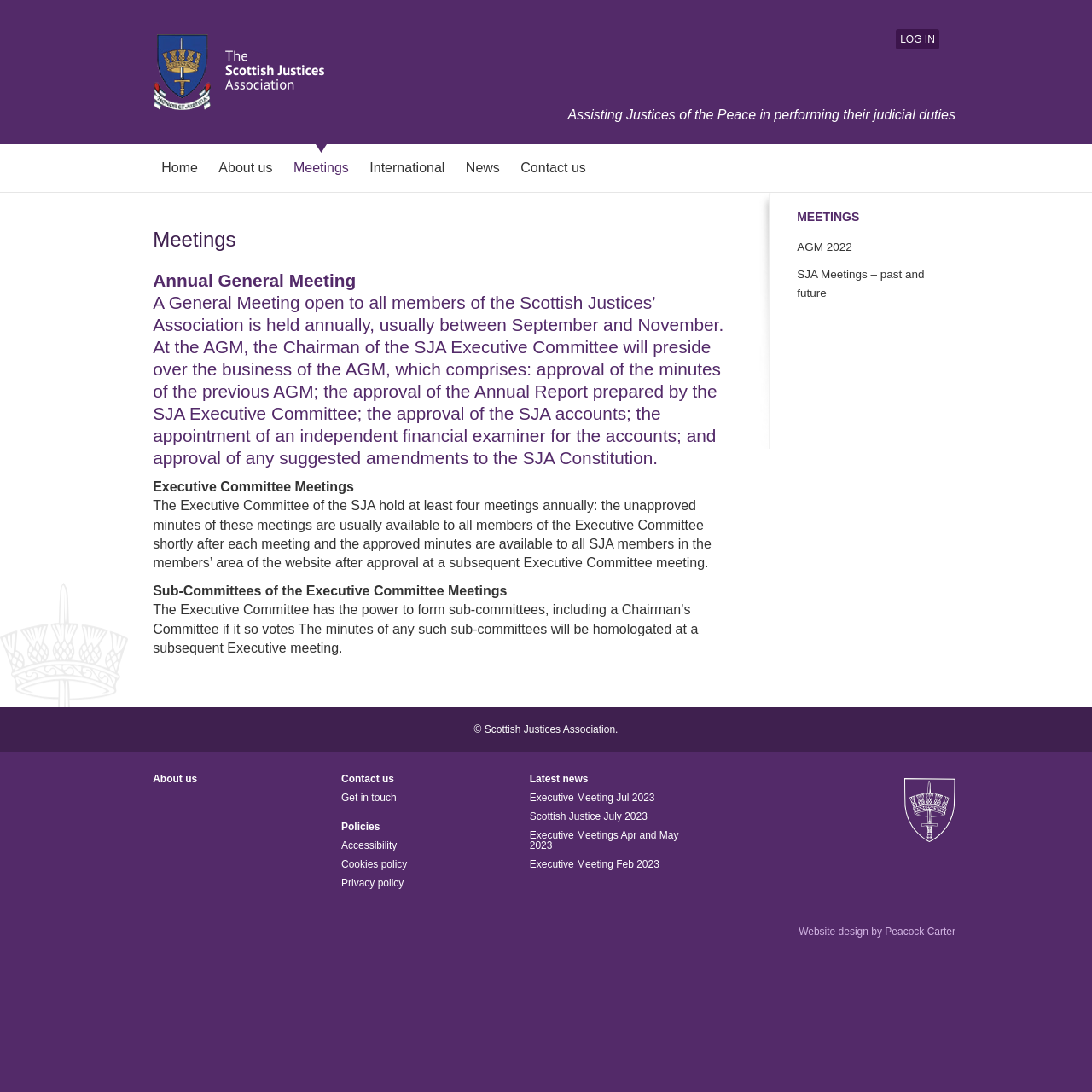Specify the bounding box coordinates of the element's region that should be clicked to achieve the following instruction: "Explore the 'Family Health Law' category". The bounding box coordinates consist of four float numbers between 0 and 1, in the format [left, top, right, bottom].

None